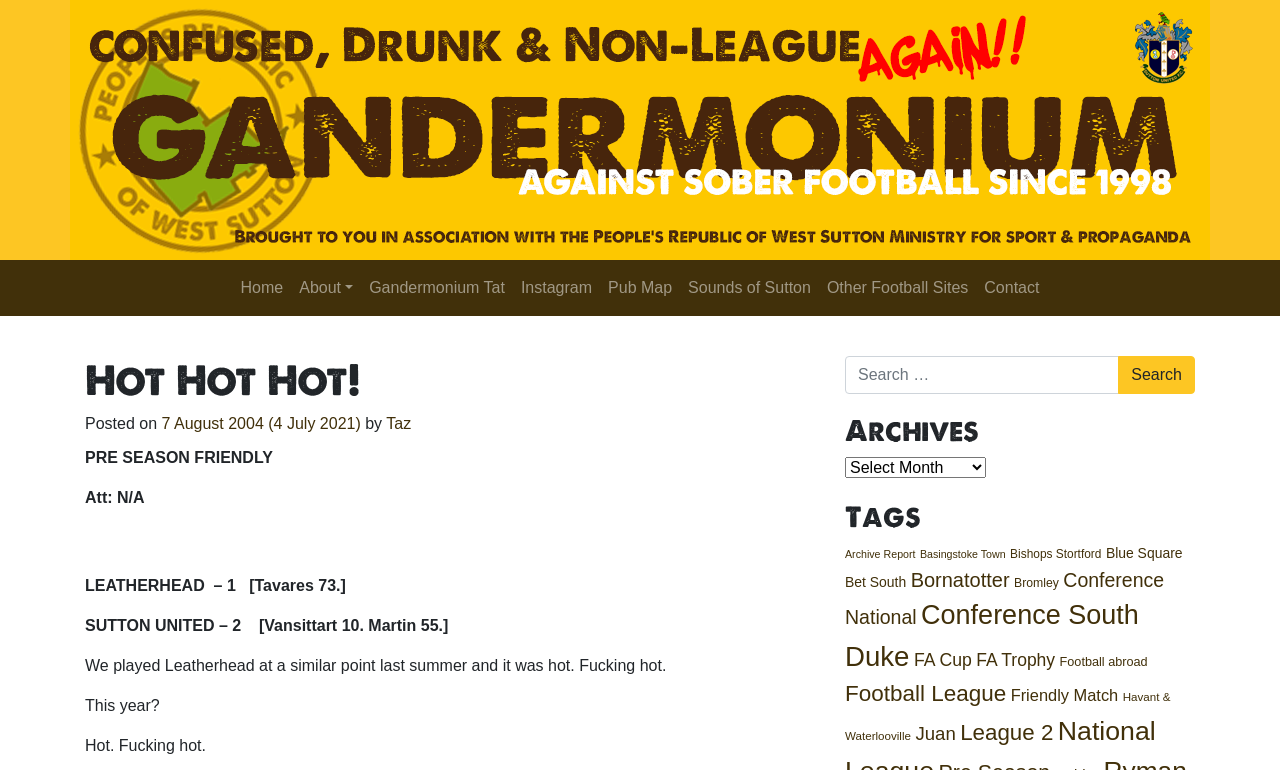Please identify the bounding box coordinates of the element's region that should be clicked to execute the following instruction: "Click the 'Home' link". The bounding box coordinates must be four float numbers between 0 and 1, i.e., [left, top, right, bottom].

[0.182, 0.348, 0.228, 0.4]